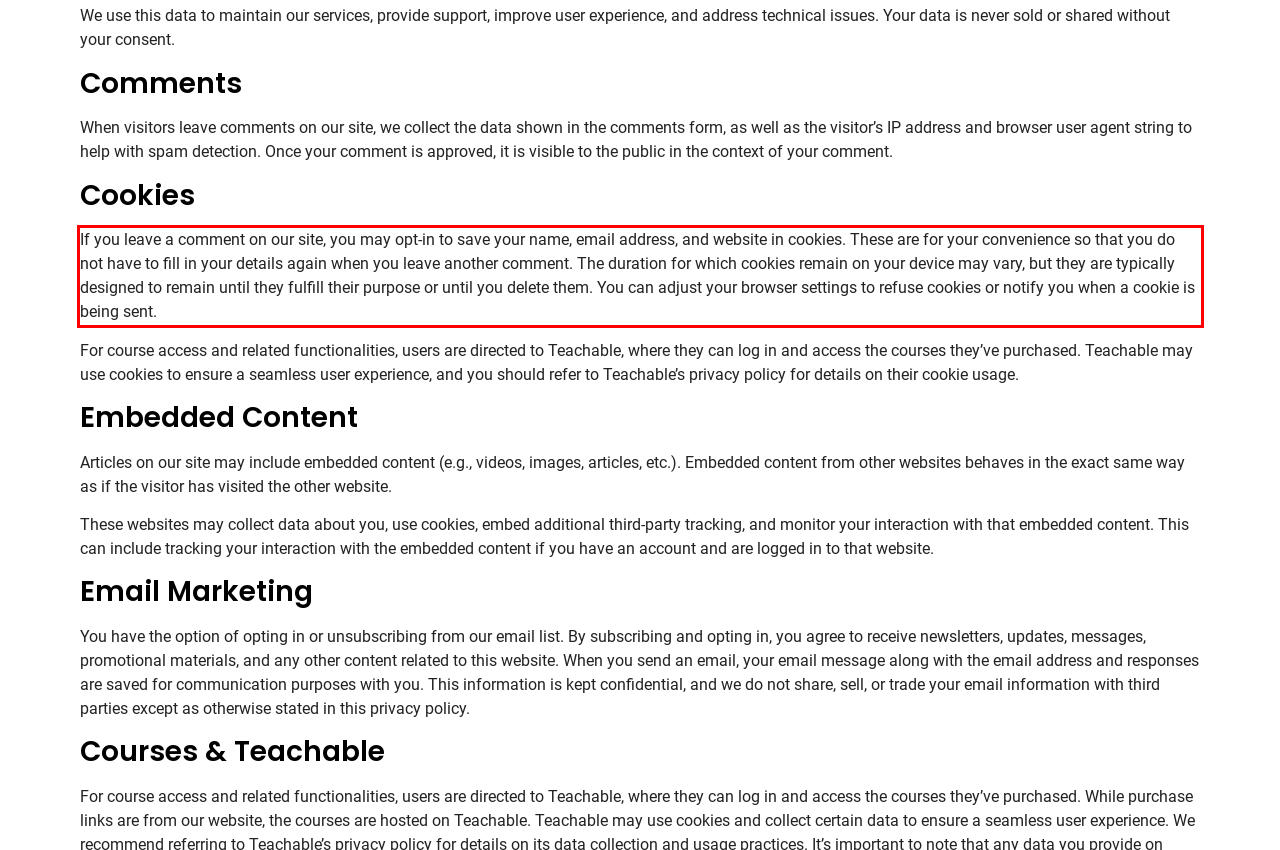Analyze the red bounding box in the provided webpage screenshot and generate the text content contained within.

If you leave a comment on our site, you may opt-in to save your name, email address, and website in cookies. These are for your convenience so that you do not have to fill in your details again when you leave another comment. The duration for which cookies remain on your device may vary, but they are typically designed to remain until they fulfill their purpose or until you delete them. You can adjust your browser settings to refuse cookies or notify you when a cookie is being sent.